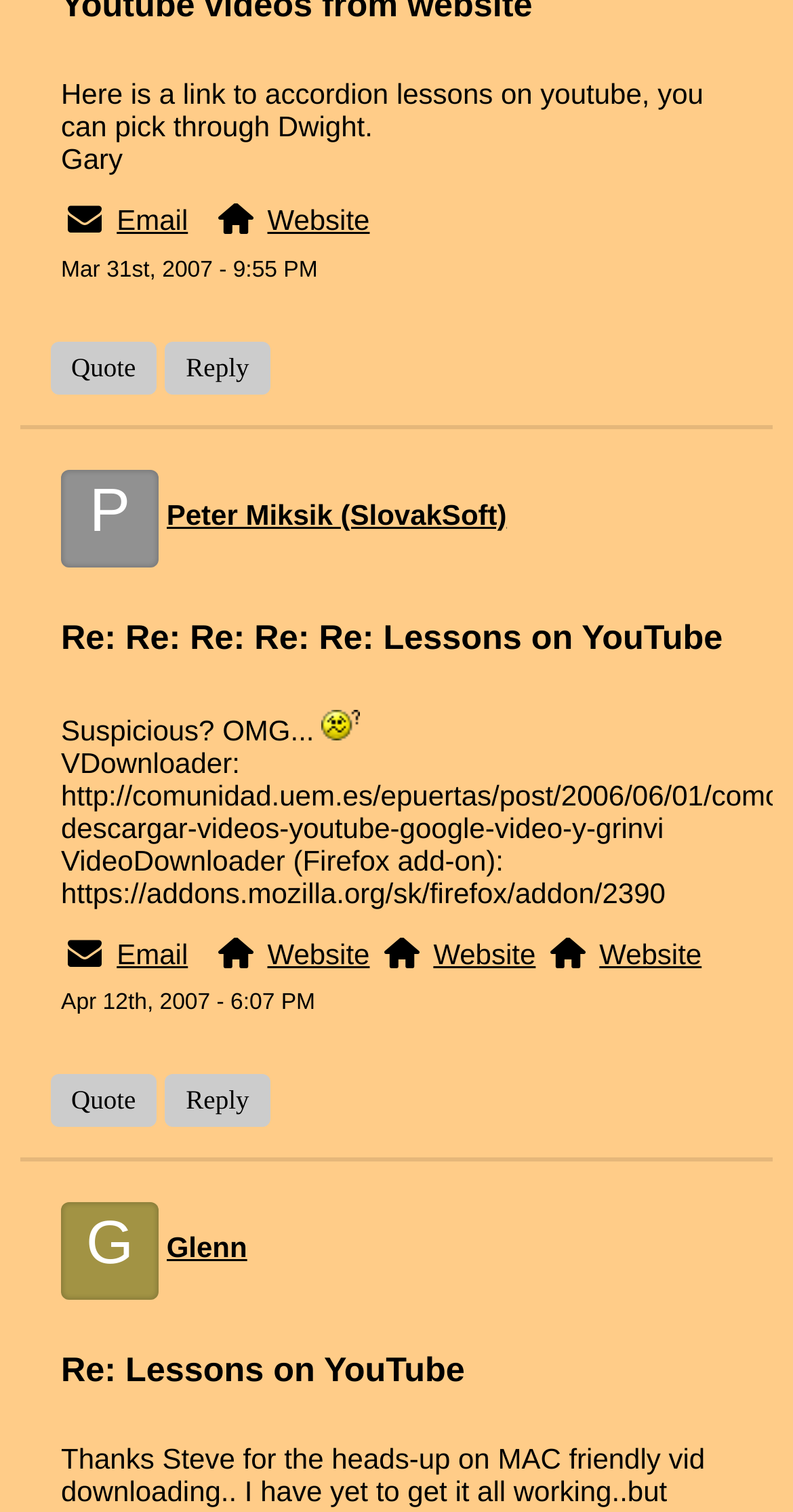Pinpoint the bounding box coordinates of the clickable element needed to complete the instruction: "Click the 'Reply' button". The coordinates should be provided as four float numbers between 0 and 1: [left, top, right, bottom].

[0.209, 0.225, 0.34, 0.26]